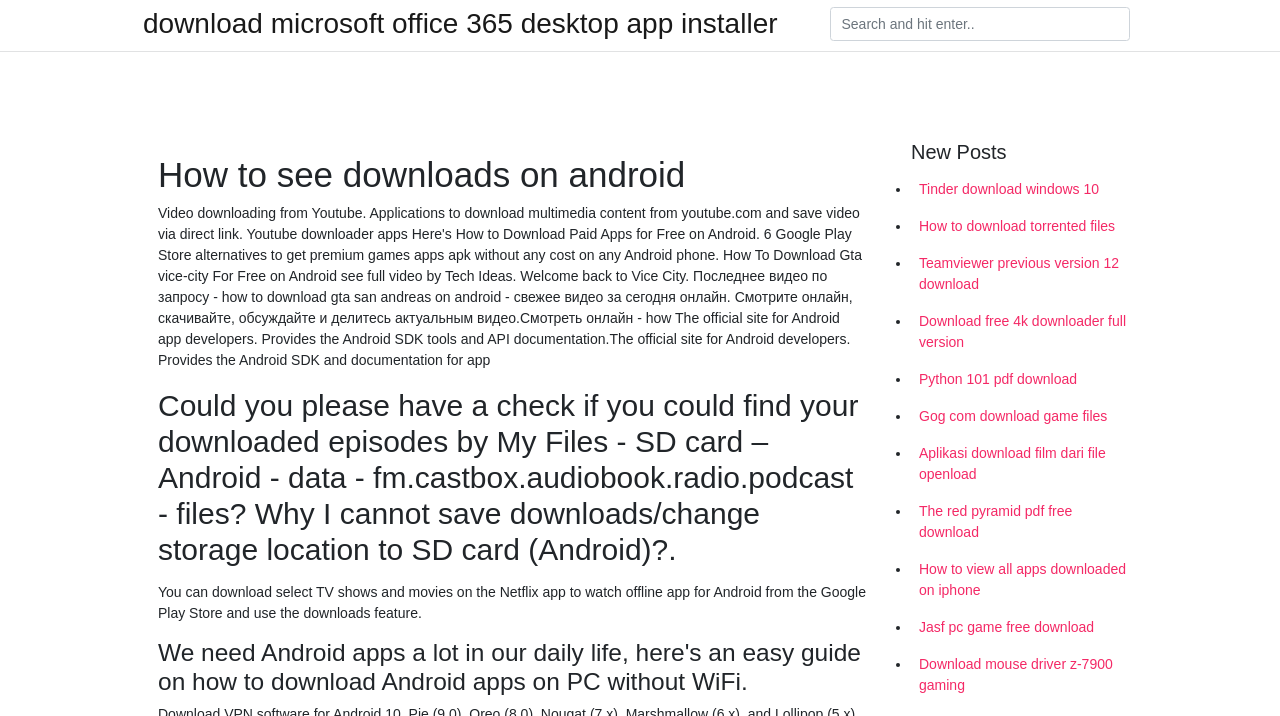Specify the bounding box coordinates of the element's area that should be clicked to execute the given instruction: "Learn how to download torrented files". The coordinates should be four float numbers between 0 and 1, i.e., [left, top, right, bottom].

[0.712, 0.291, 0.888, 0.342]